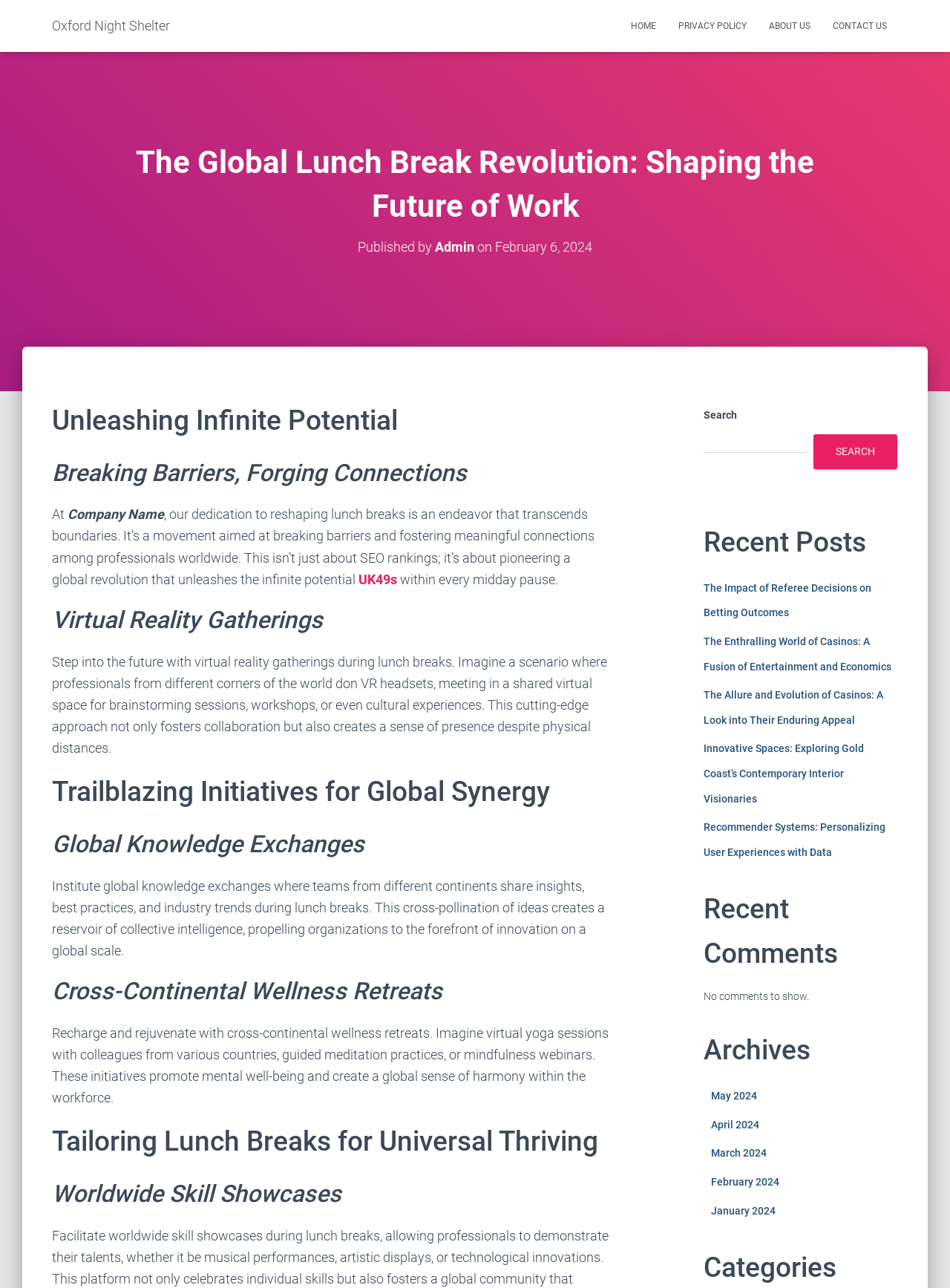Pinpoint the bounding box coordinates of the clickable area needed to execute the instruction: "Visit the Oxford Night Shelter website". The coordinates should be specified as four float numbers between 0 and 1, i.e., [left, top, right, bottom].

[0.043, 0.006, 0.191, 0.035]